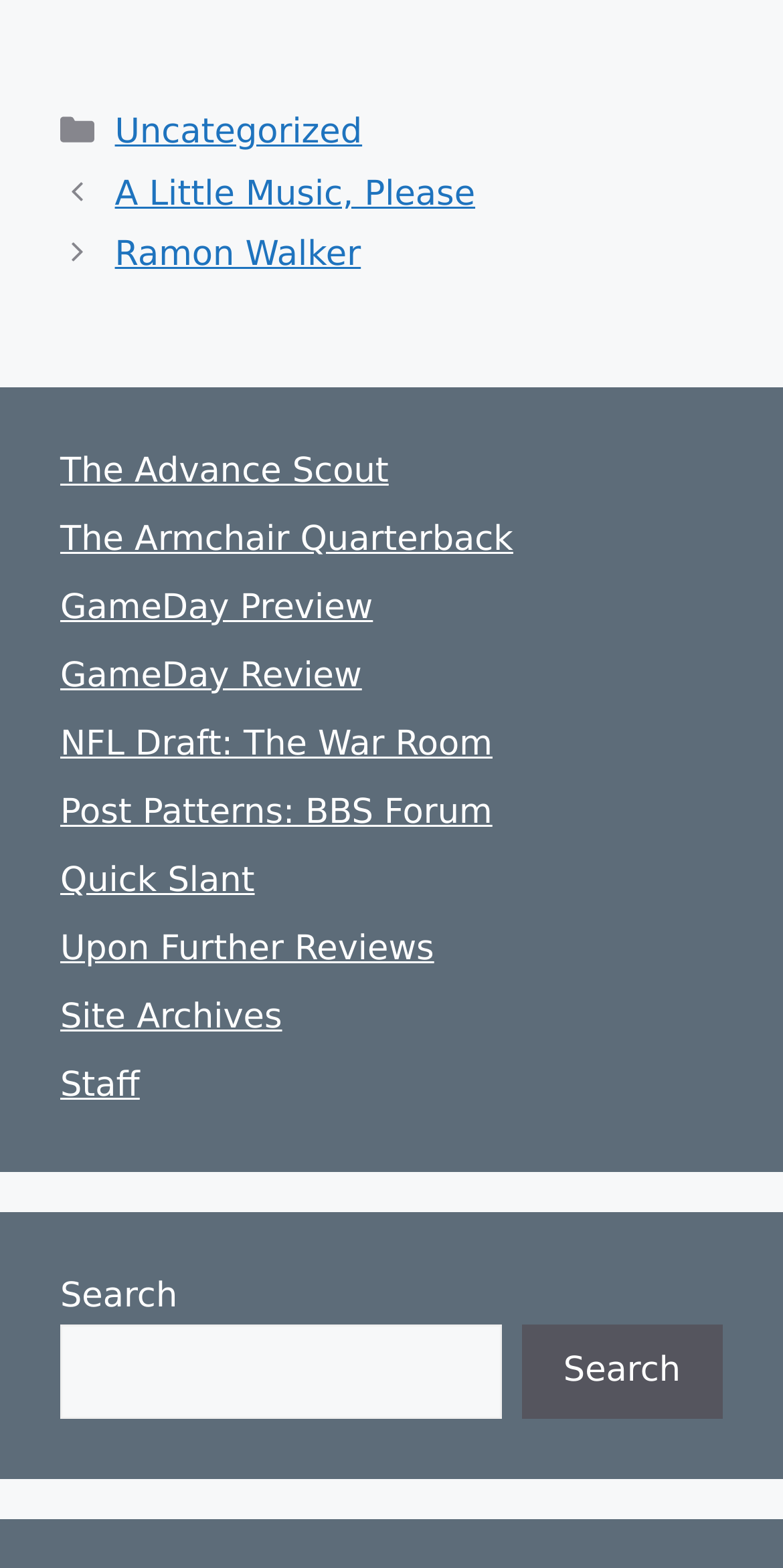Locate the bounding box coordinates of the element to click to perform the following action: 'visit the 'Staff' page'. The coordinates should be given as four float values between 0 and 1, in the form of [left, top, right, bottom].

[0.077, 0.68, 0.178, 0.705]